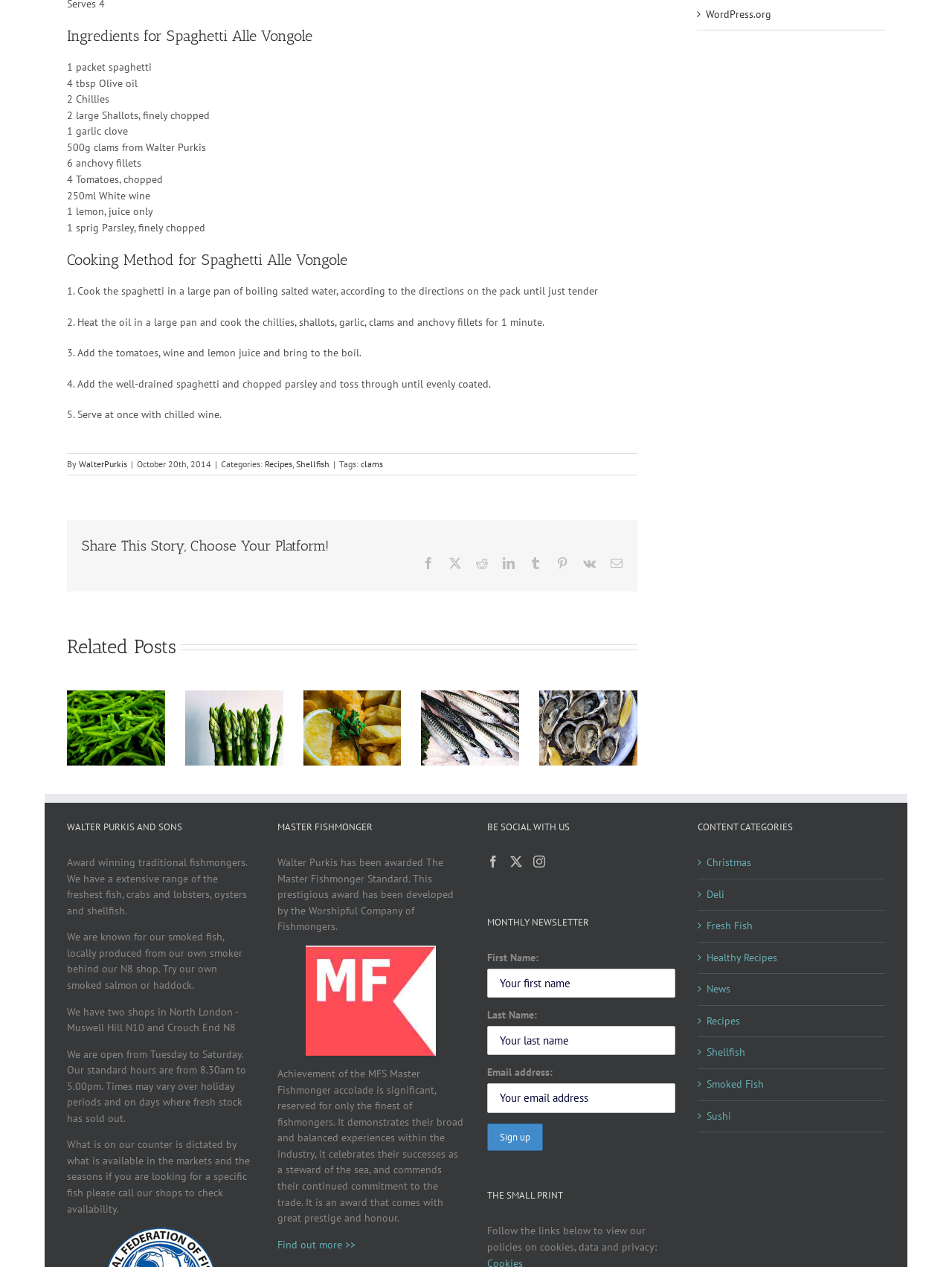Find the bounding box coordinates for the element described here: "Shellfish".

[0.311, 0.362, 0.346, 0.37]